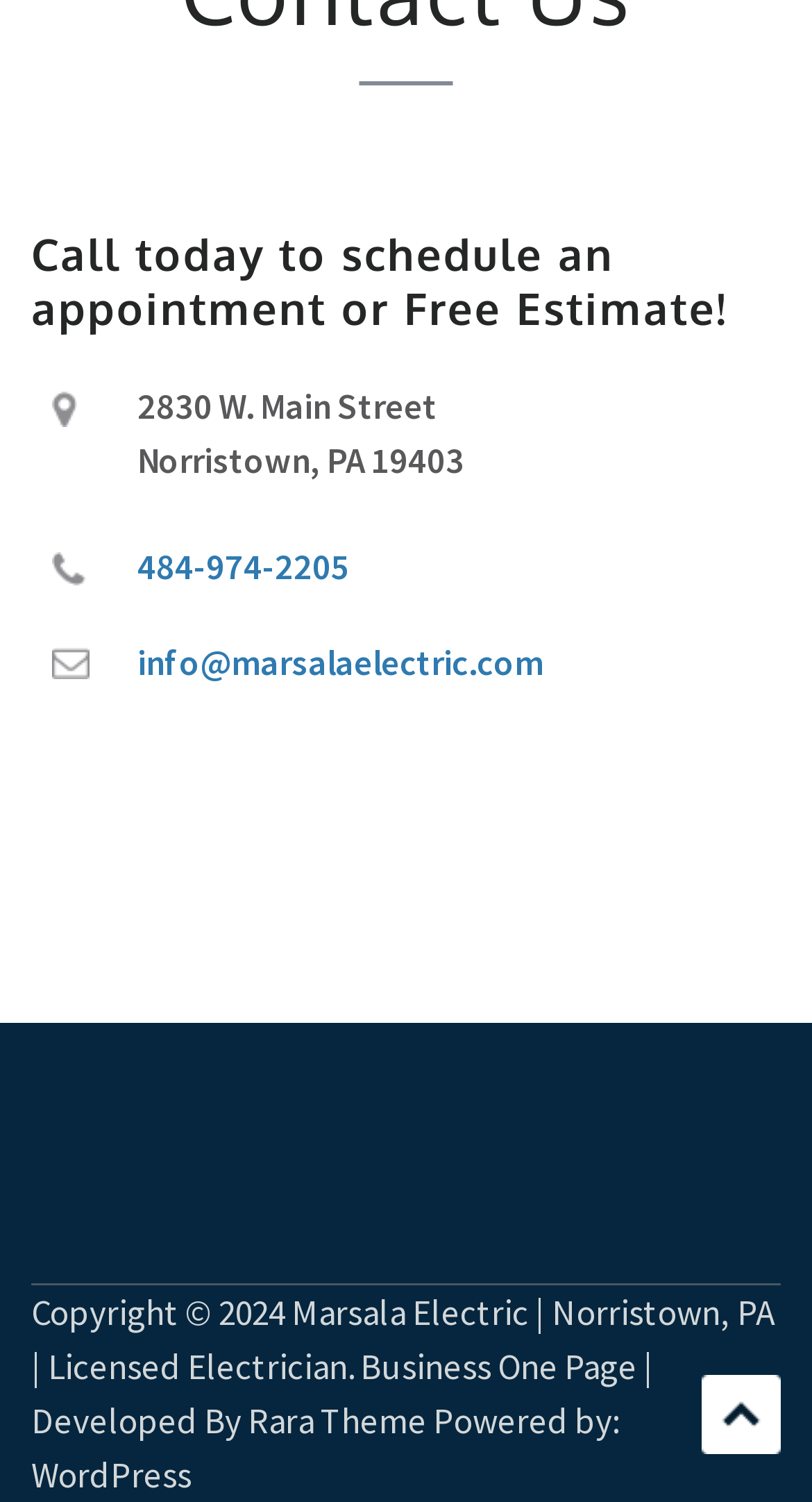Predict the bounding box of the UI element that fits this description: "Rara Theme".

[0.305, 0.931, 0.526, 0.961]